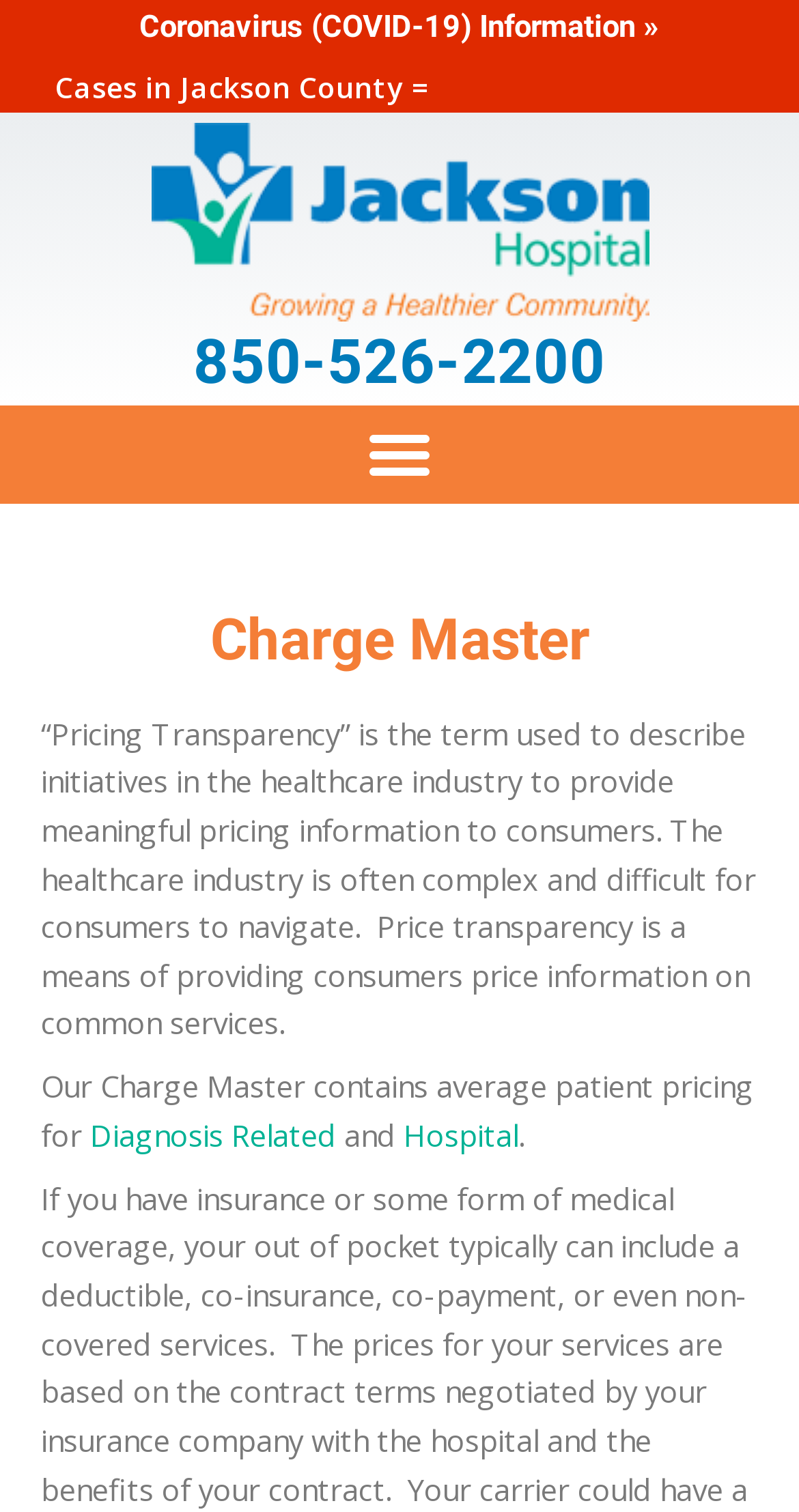Given the element description Coronavirus (COVID-19) Information », predict the bounding box coordinates for the UI element in the webpage screenshot. The format should be (top-left x, top-left y, bottom-right x, bottom-right y), and the values should be between 0 and 1.

[0.174, 0.005, 0.826, 0.03]